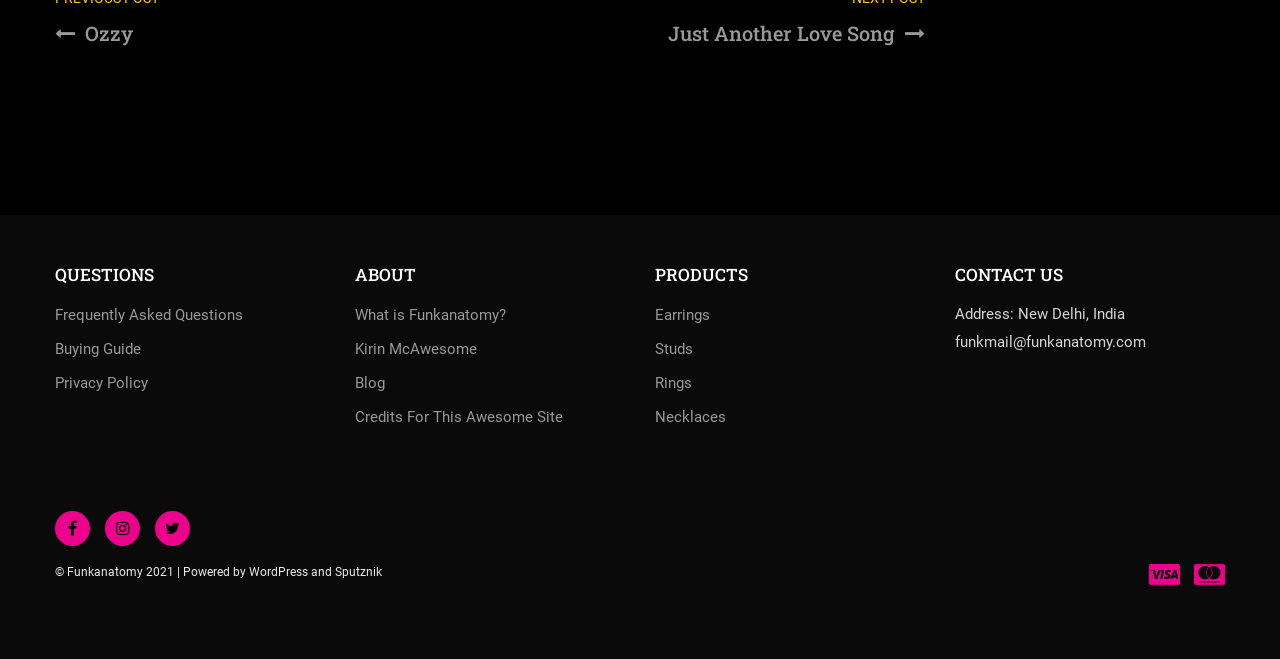Determine the bounding box coordinates (top-left x, top-left y, bottom-right x, bottom-right y) of the UI element described in the following text: Credits For This Awesome Site

[0.277, 0.619, 0.44, 0.647]